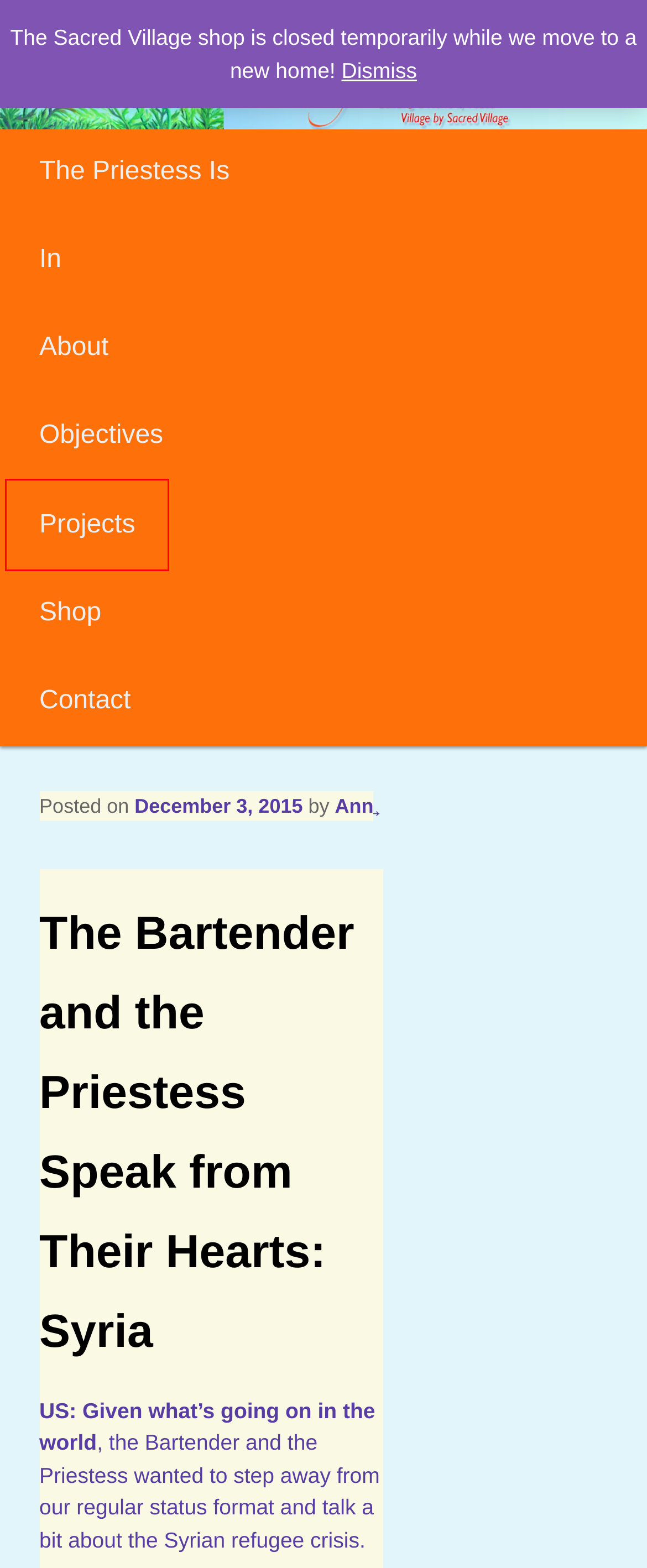Observe the screenshot of a webpage with a red bounding box around an element. Identify the webpage description that best fits the new page after the element inside the bounding box is clicked. The candidates are:
A. jobs | Sacred Village
B. Projects | Sacred Village
C. Sacred Village | Building a World of Peace, Village by Sacred Village.
D. homeless | Sacred Village
E. Dreaming of Peace in Advent | Sacred Village
F. The Bartender and the Priestess | Sacred Village
G. Contact | Sacred Village
H. Objectives | Sacred Village

B